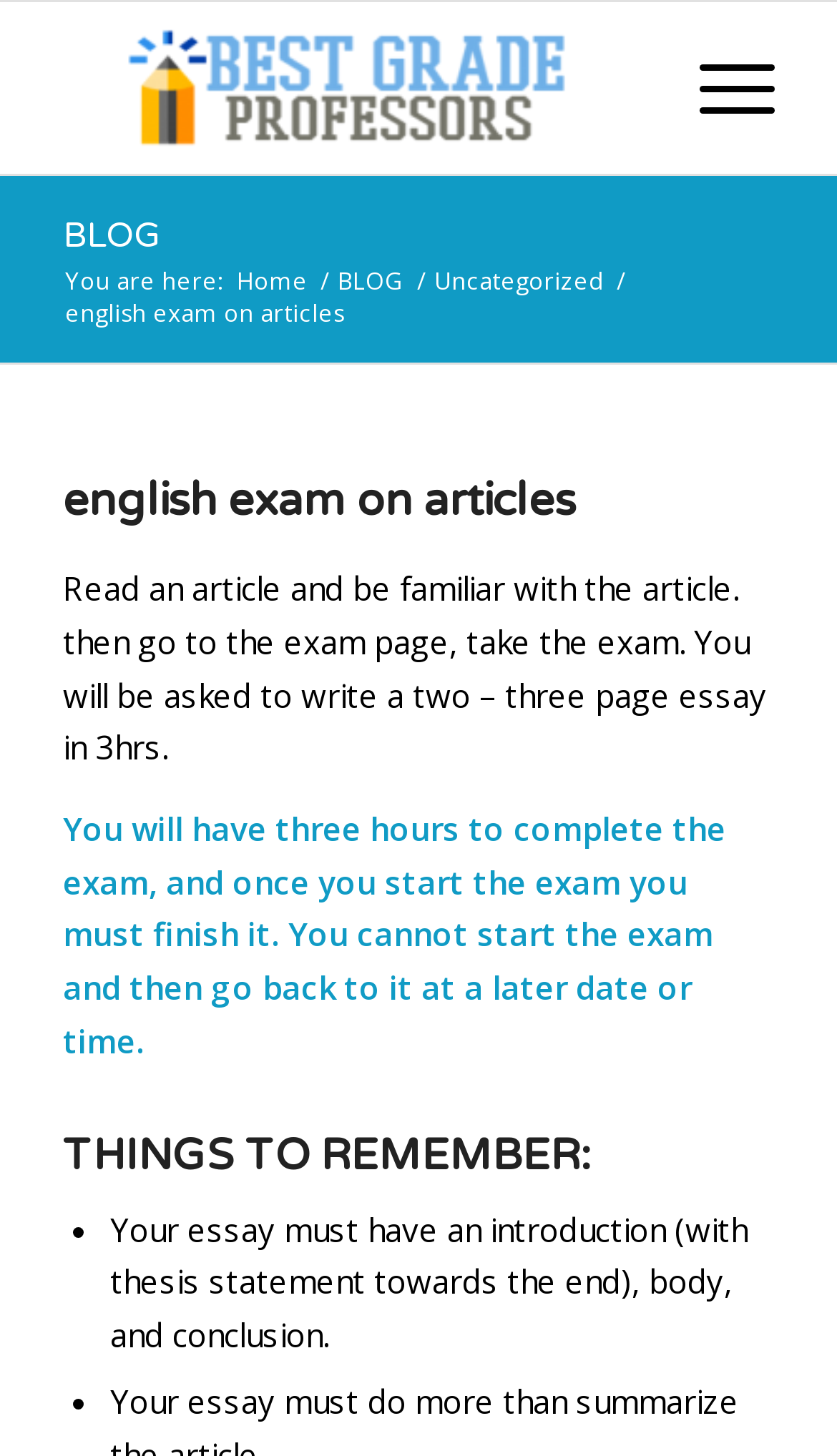Determine the webpage's heading and output its text content.

english exam on articles